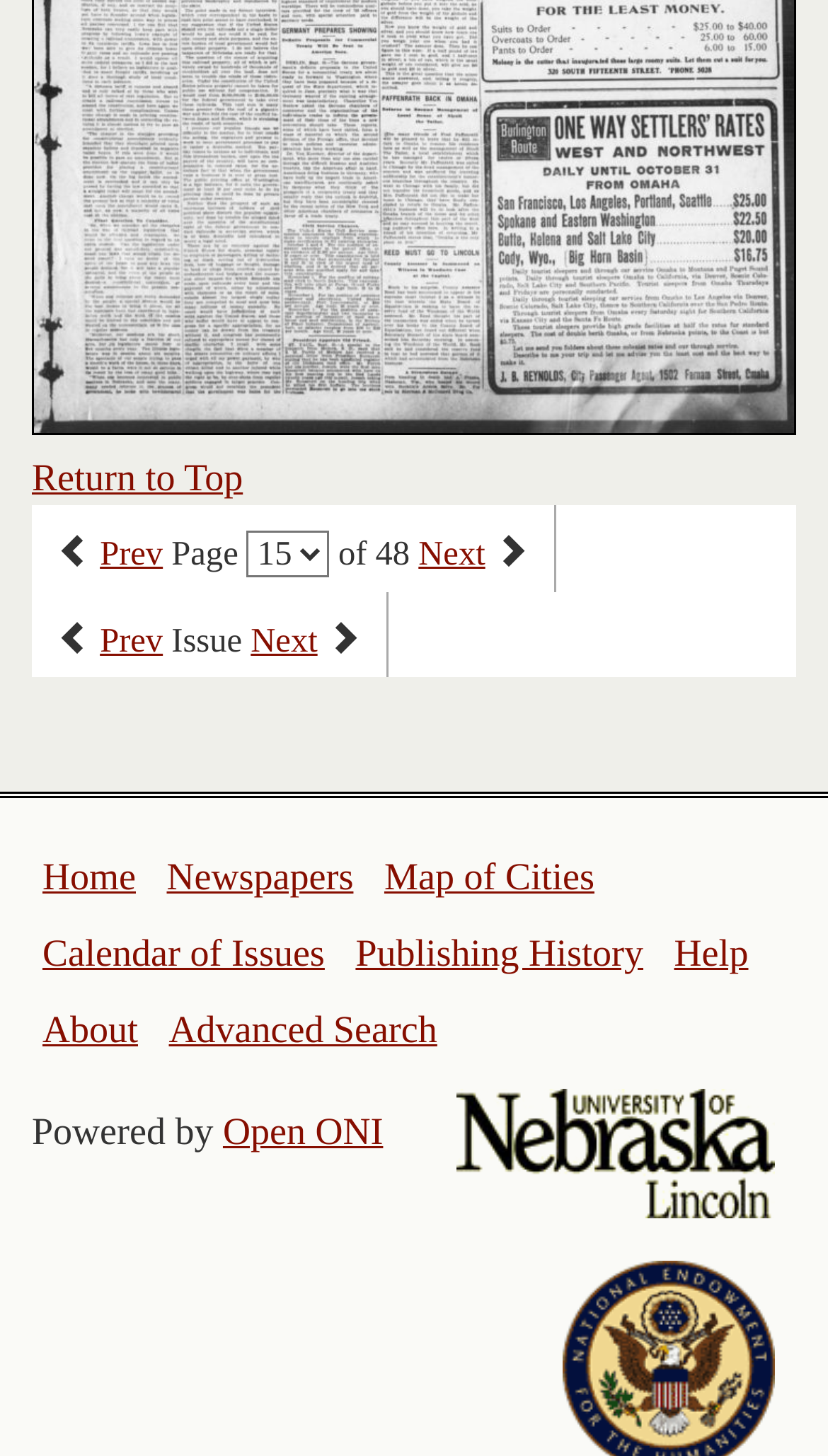Find the bounding box coordinates of the element to click in order to complete the given instruction: "View the next issue."

[0.303, 0.427, 0.383, 0.453]